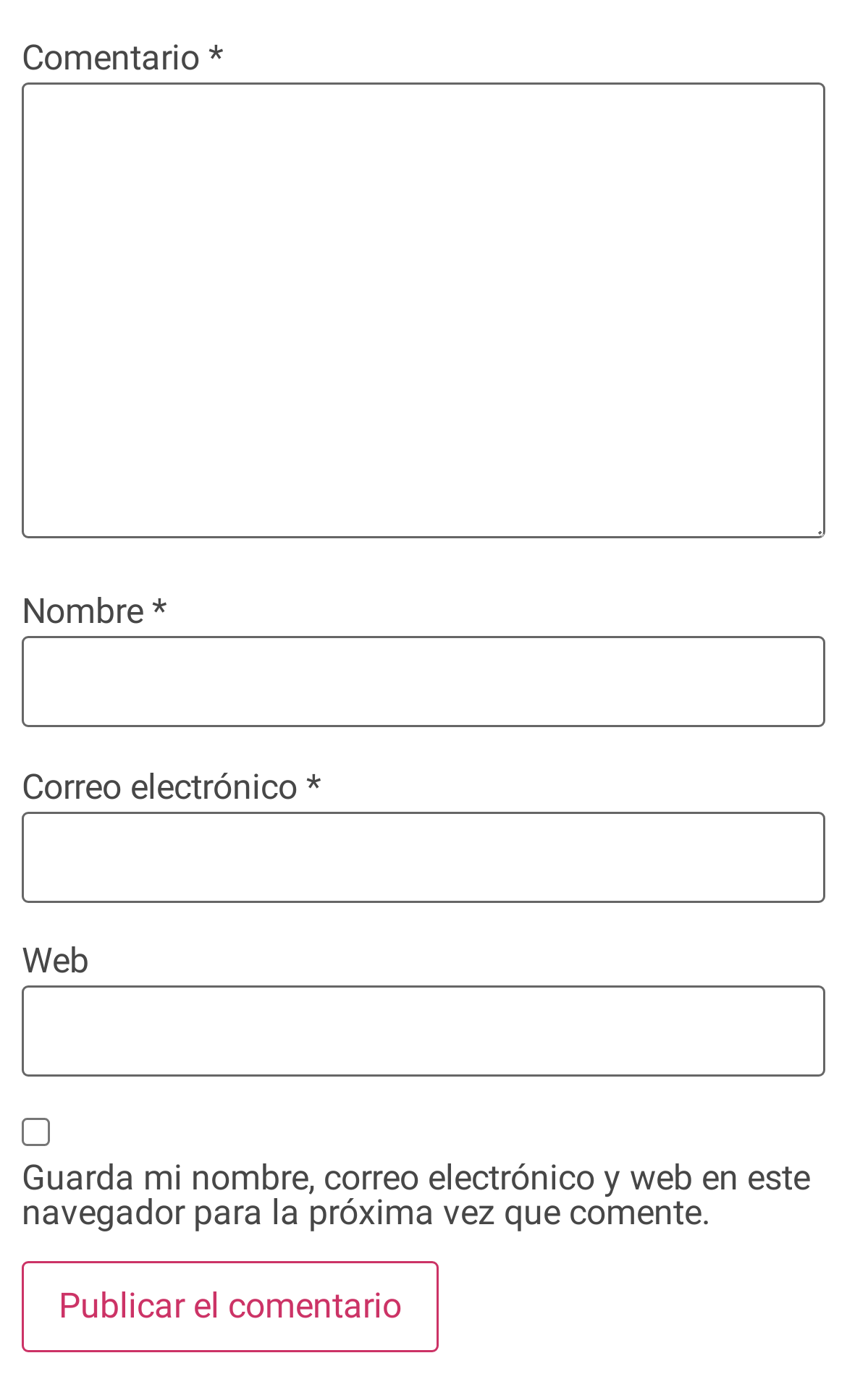How many textboxes are there in total?
Based on the screenshot, answer the question with a single word or phrase.

4